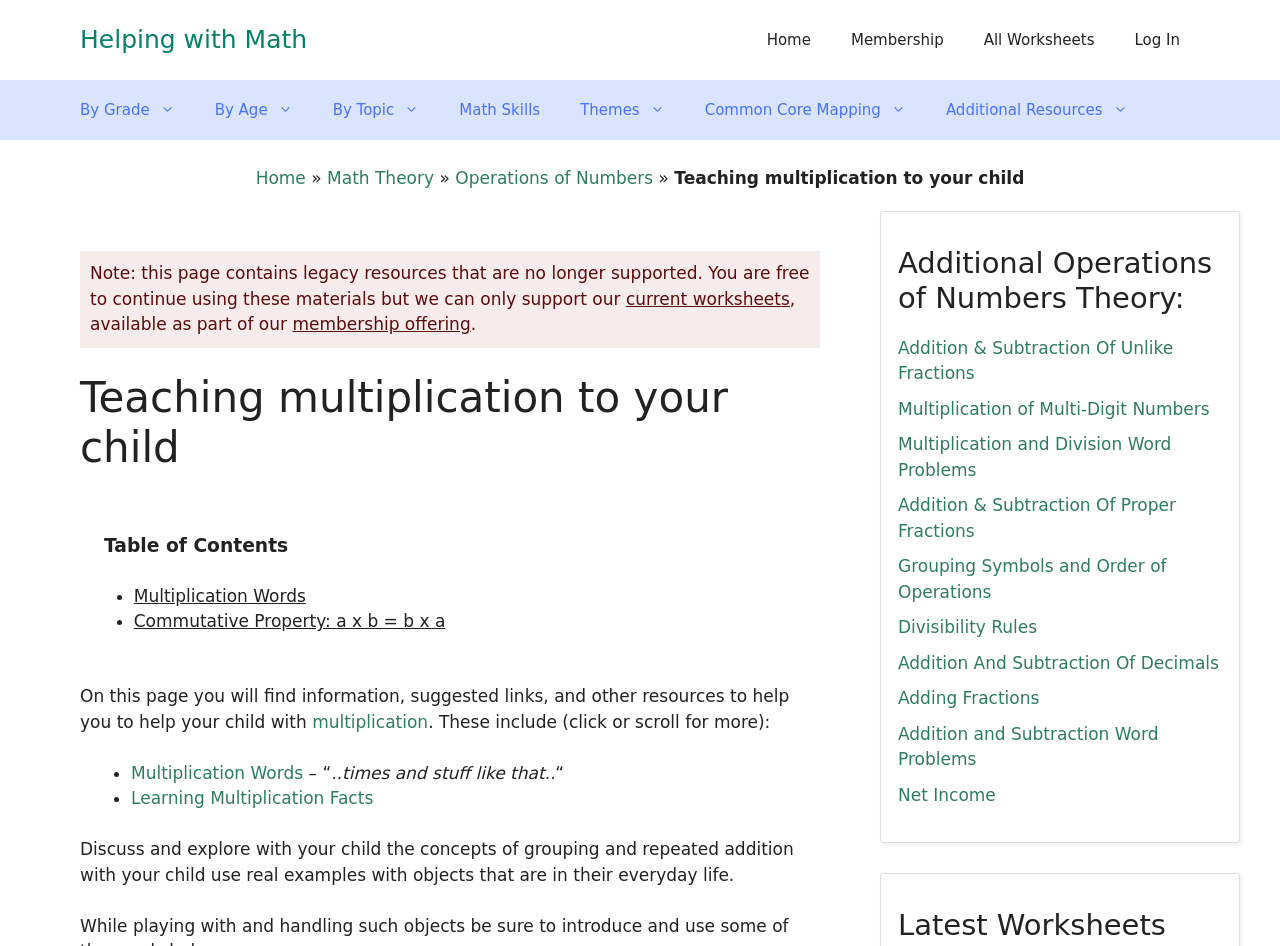Is the webpage still actively maintained?
Please provide a comprehensive answer to the question based on the webpage screenshot.

The webpage contains a note stating that it contains legacy resources that are no longer supported, suggesting that the webpage is no longer actively maintained or updated.